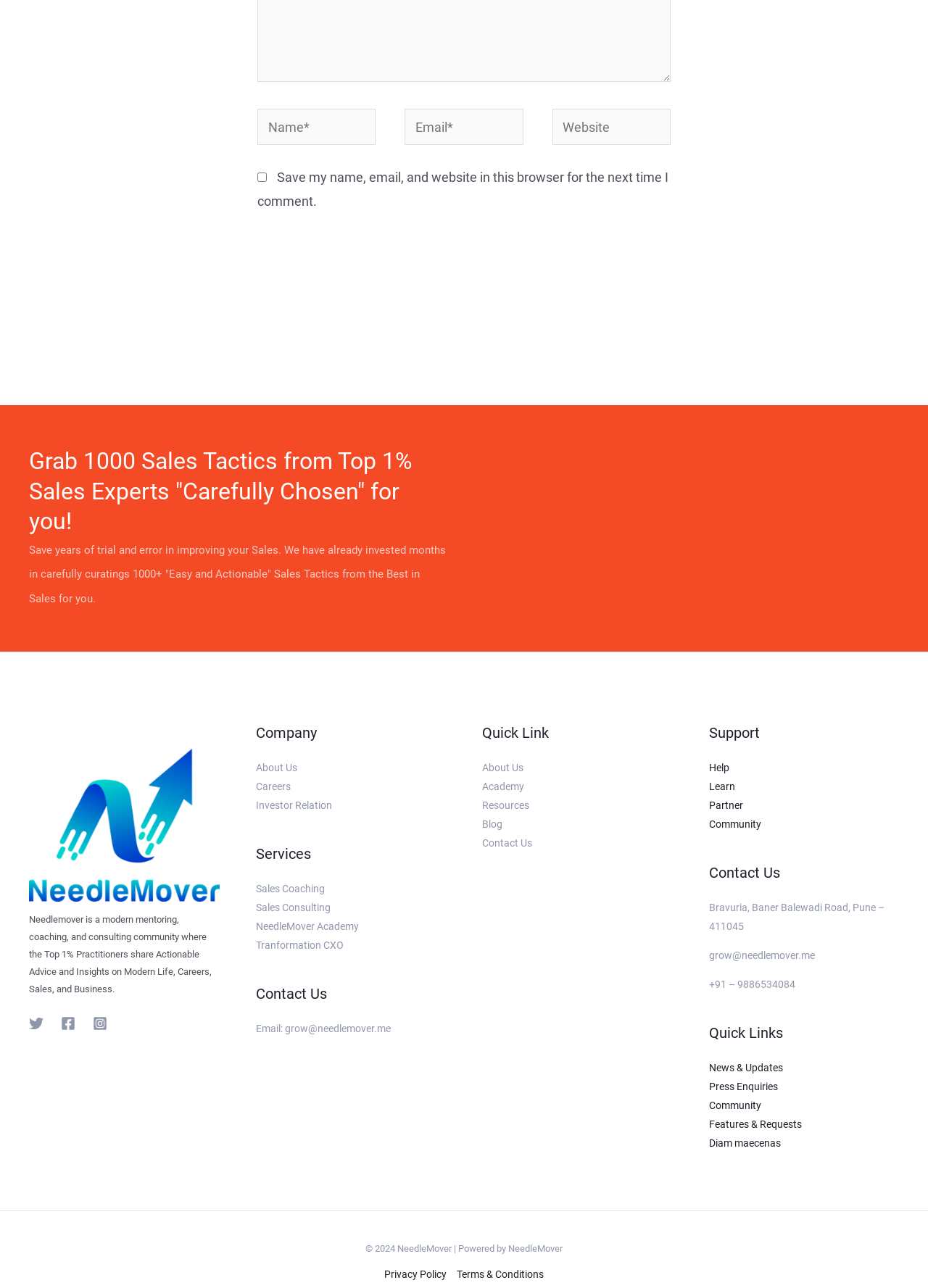What social media platforms is the company on?
Please provide a single word or phrase as the answer based on the screenshot.

Twitter, Facebook, Instagram